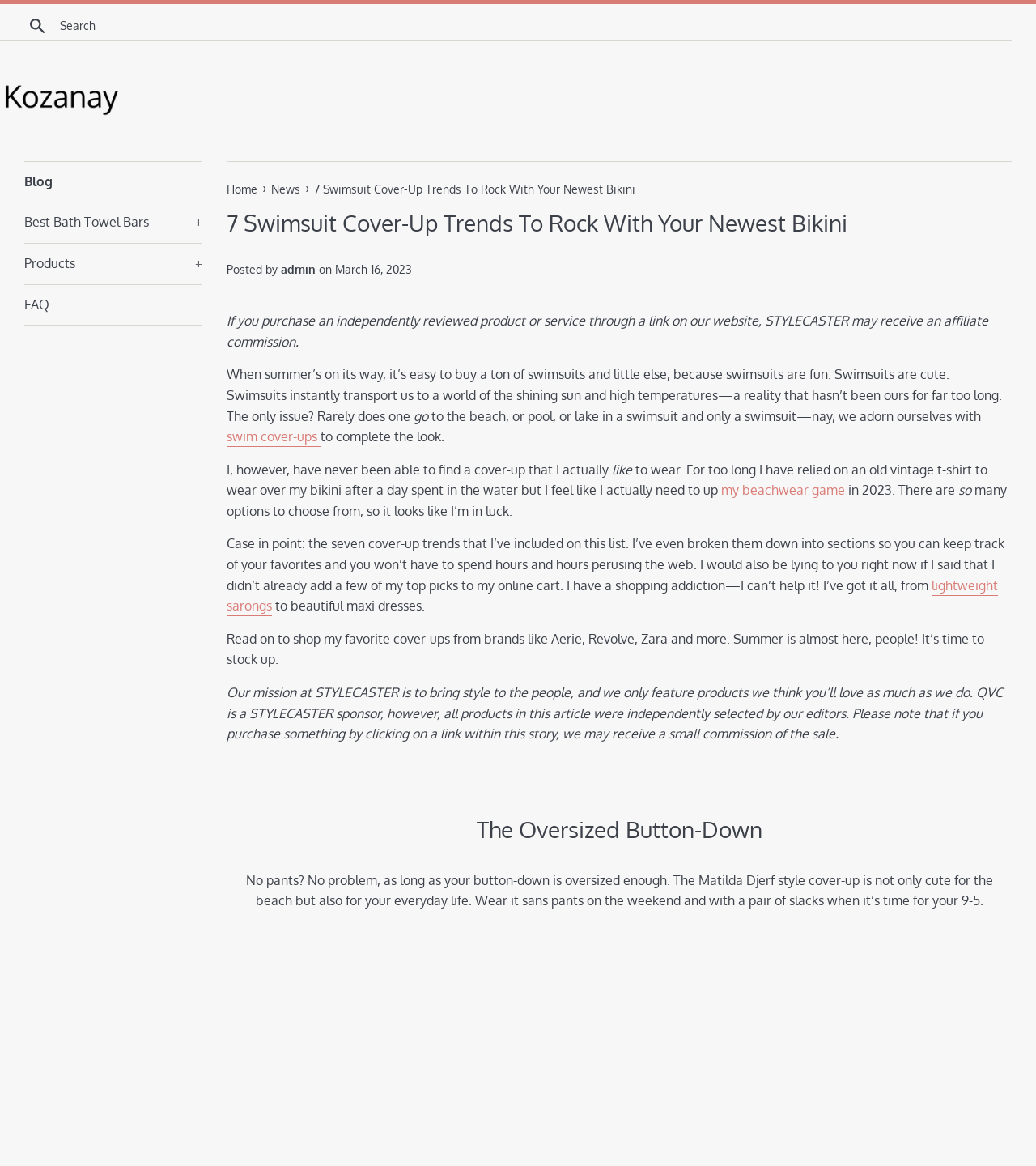Please determine the bounding box of the UI element that matches this description: NLM. The coordinates should be given as (top-left x, top-left y, bottom-right x, bottom-right y), with all values between 0 and 1.

None